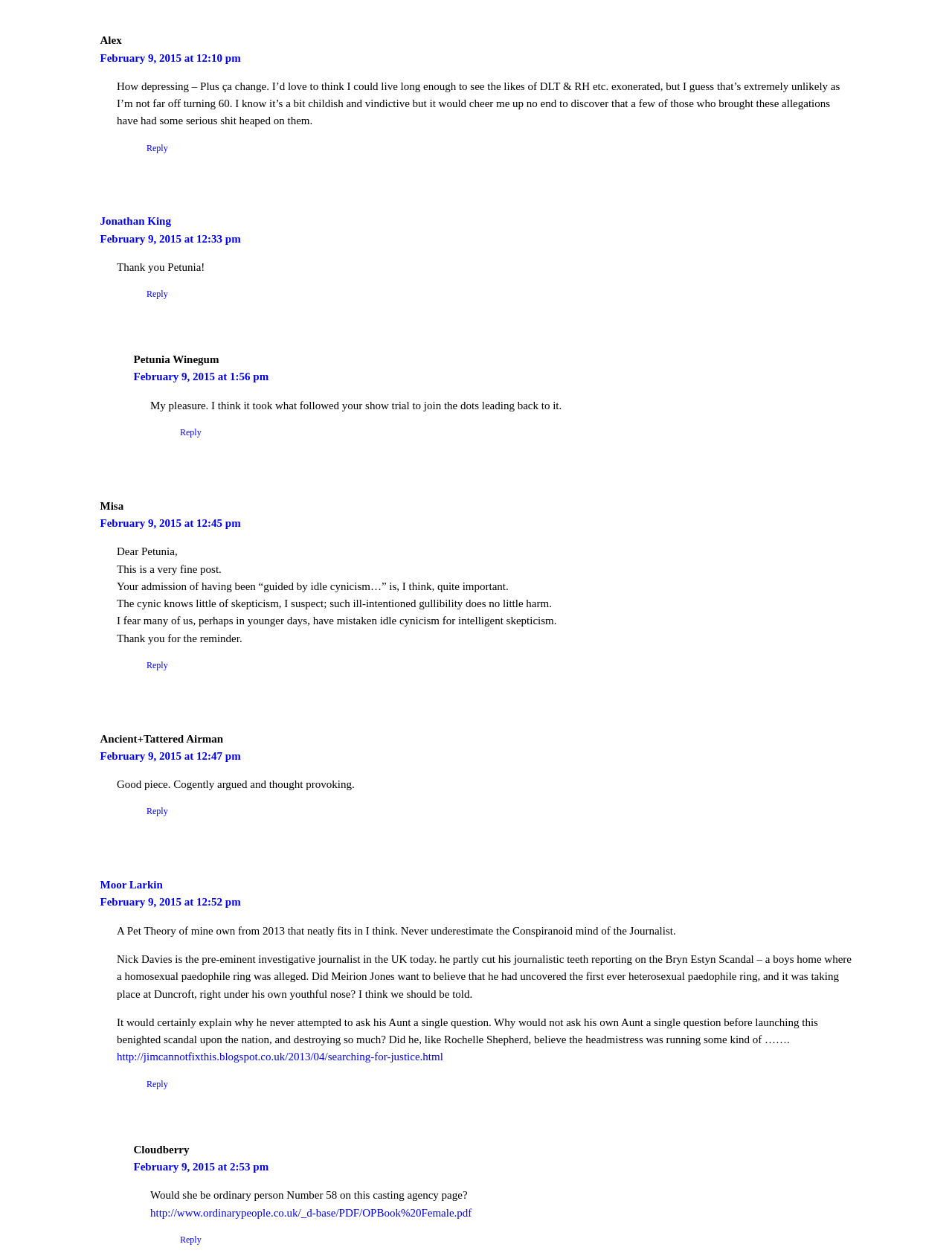Give a short answer using one word or phrase for the question:
How many comments are there on this webpage?

7